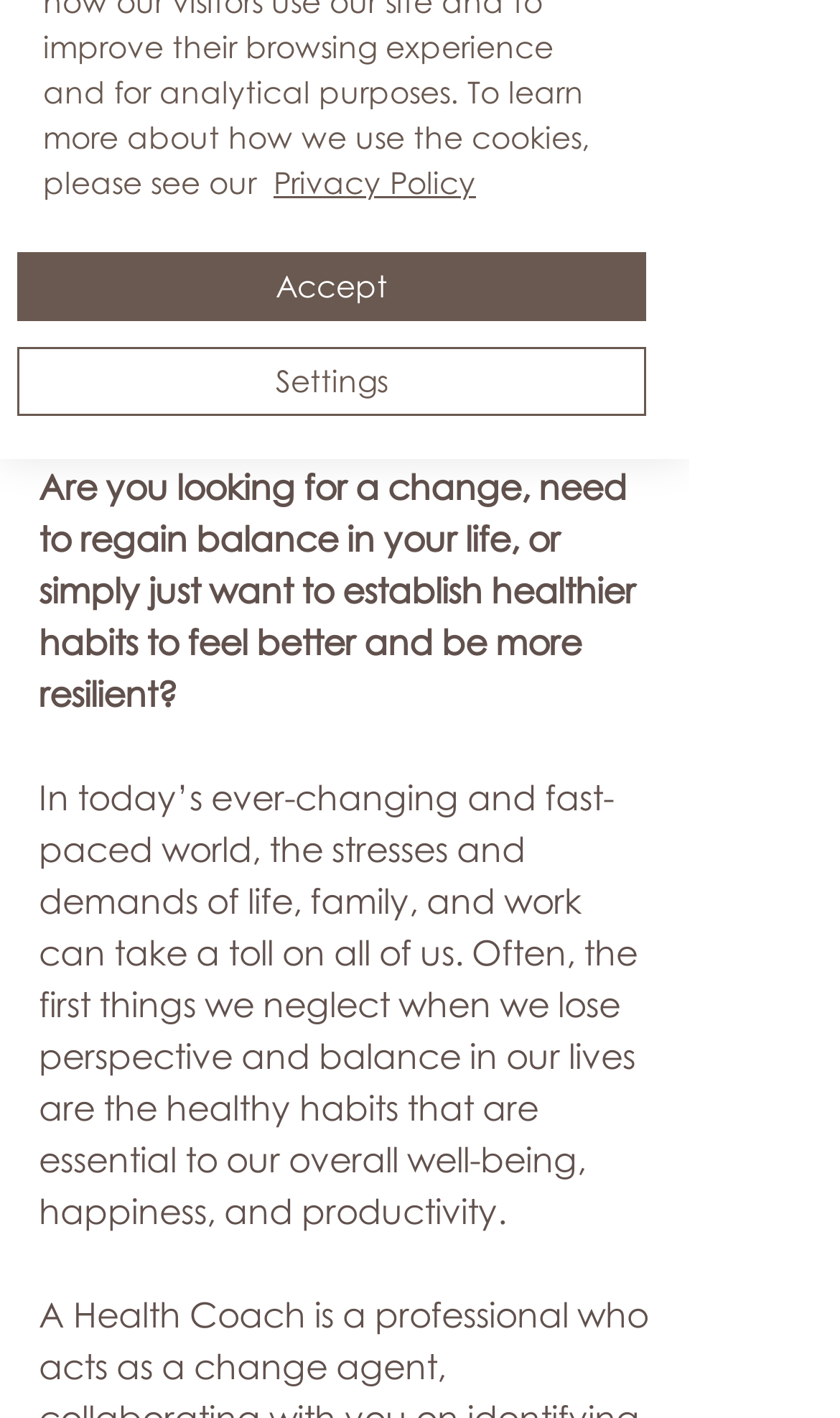Find the bounding box coordinates for the HTML element described in this sentence: "Settings". Provide the coordinates as four float numbers between 0 and 1, in the format [left, top, right, bottom].

[0.021, 0.245, 0.769, 0.293]